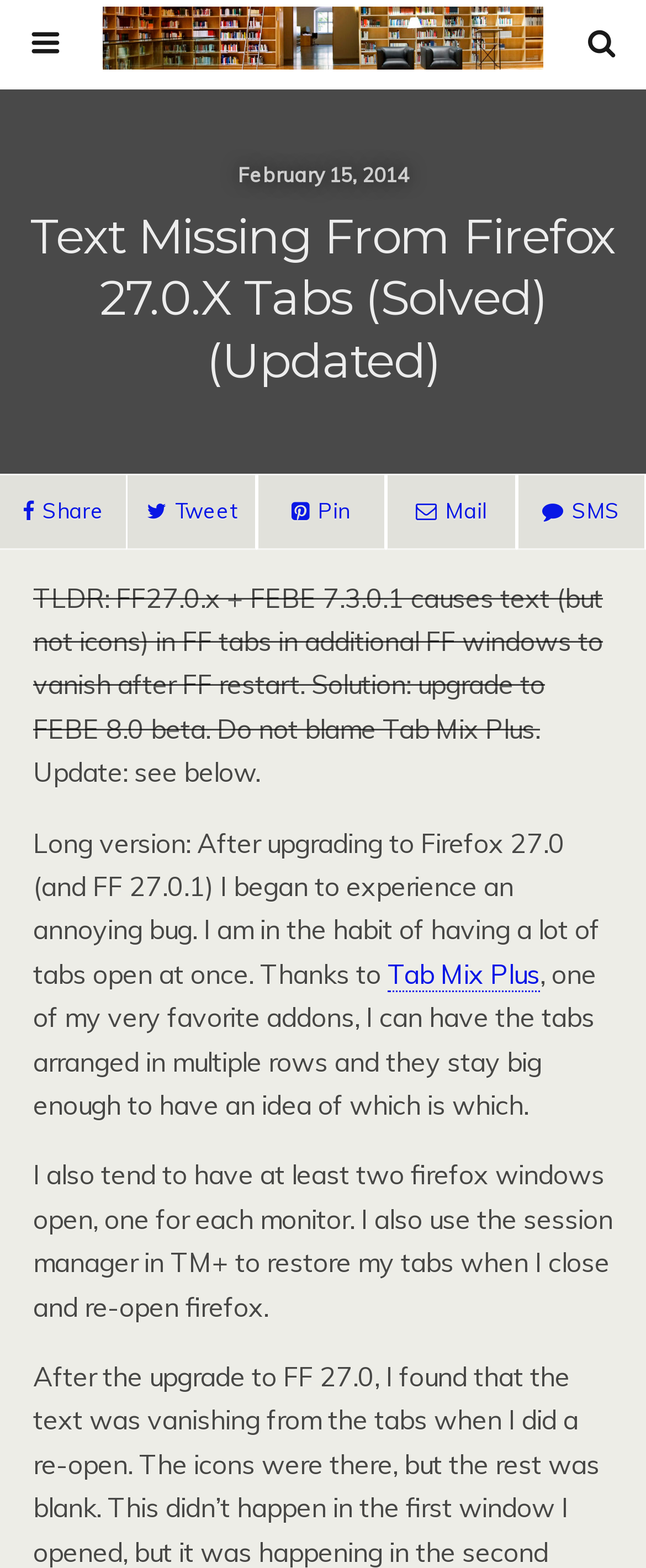Using the provided element description, identify the bounding box coordinates as (top-left x, top-left y, bottom-right x, bottom-right y). Ensure all values are between 0 and 1. Description: Tweet

[0.196, 0.302, 0.397, 0.35]